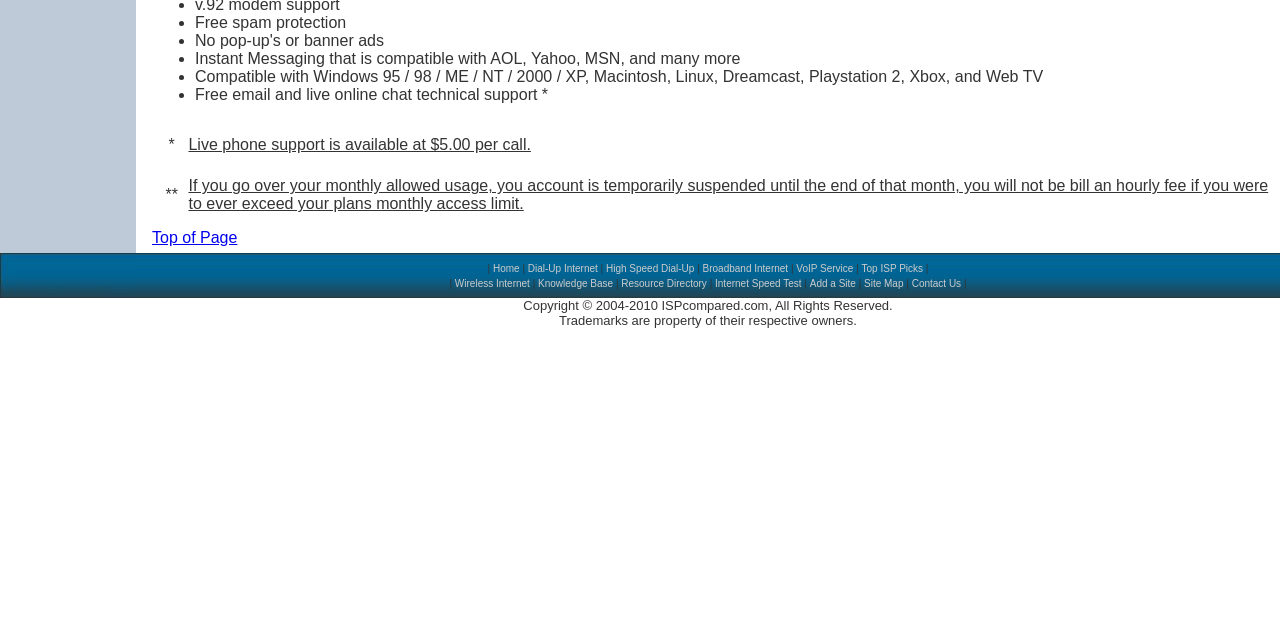Predict the bounding box of the UI element based on this description: "Internet Speed Test".

[0.559, 0.434, 0.626, 0.451]